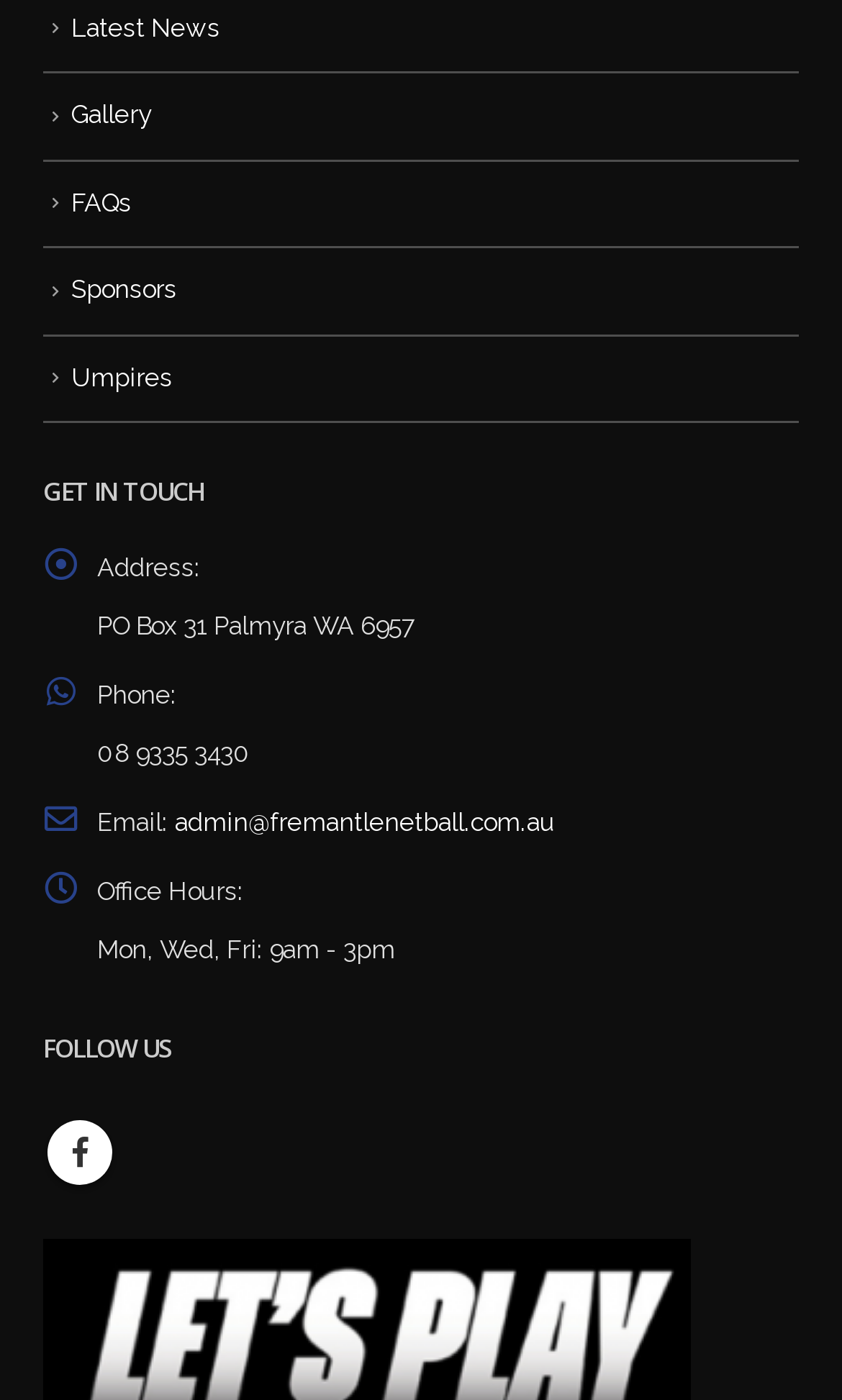What is the address of the organization?
Provide a short answer using one word or a brief phrase based on the image.

PO Box 31 Palmyra WA 6957